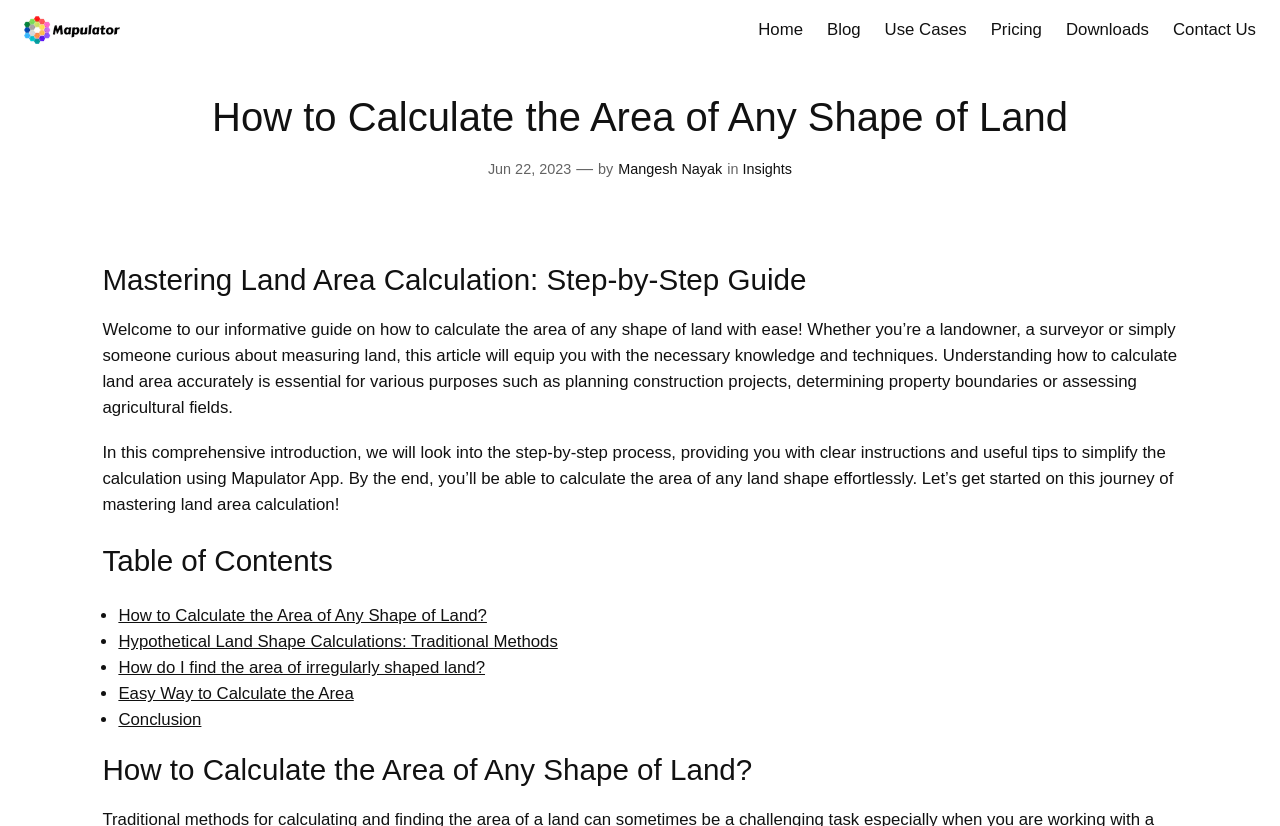Find and provide the bounding box coordinates for the UI element described with: "Downloads".

[0.833, 0.021, 0.898, 0.052]